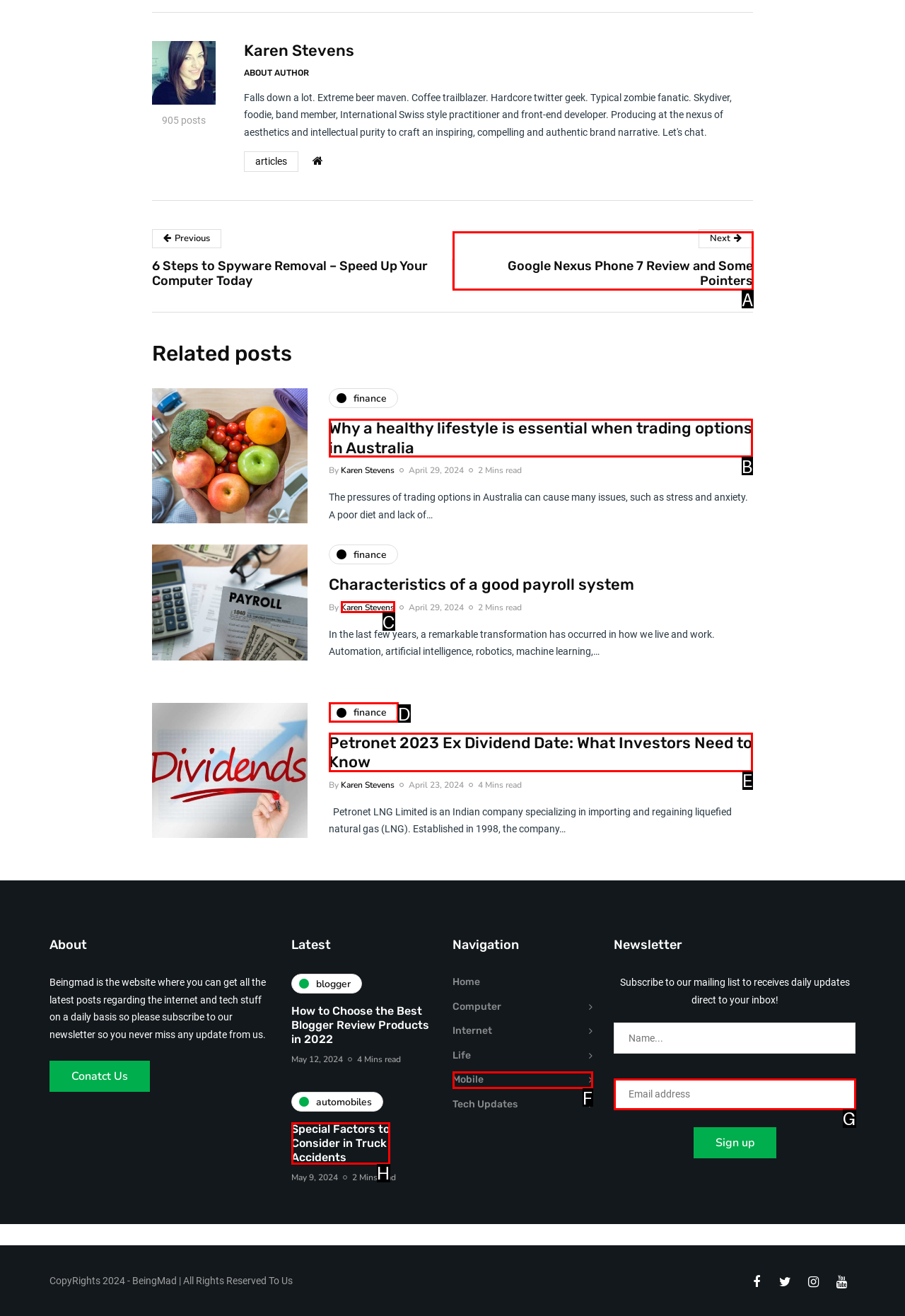Select the letter that corresponds to the UI element described as: name="EMAIL" placeholder="Email address"
Answer by providing the letter from the given choices.

G